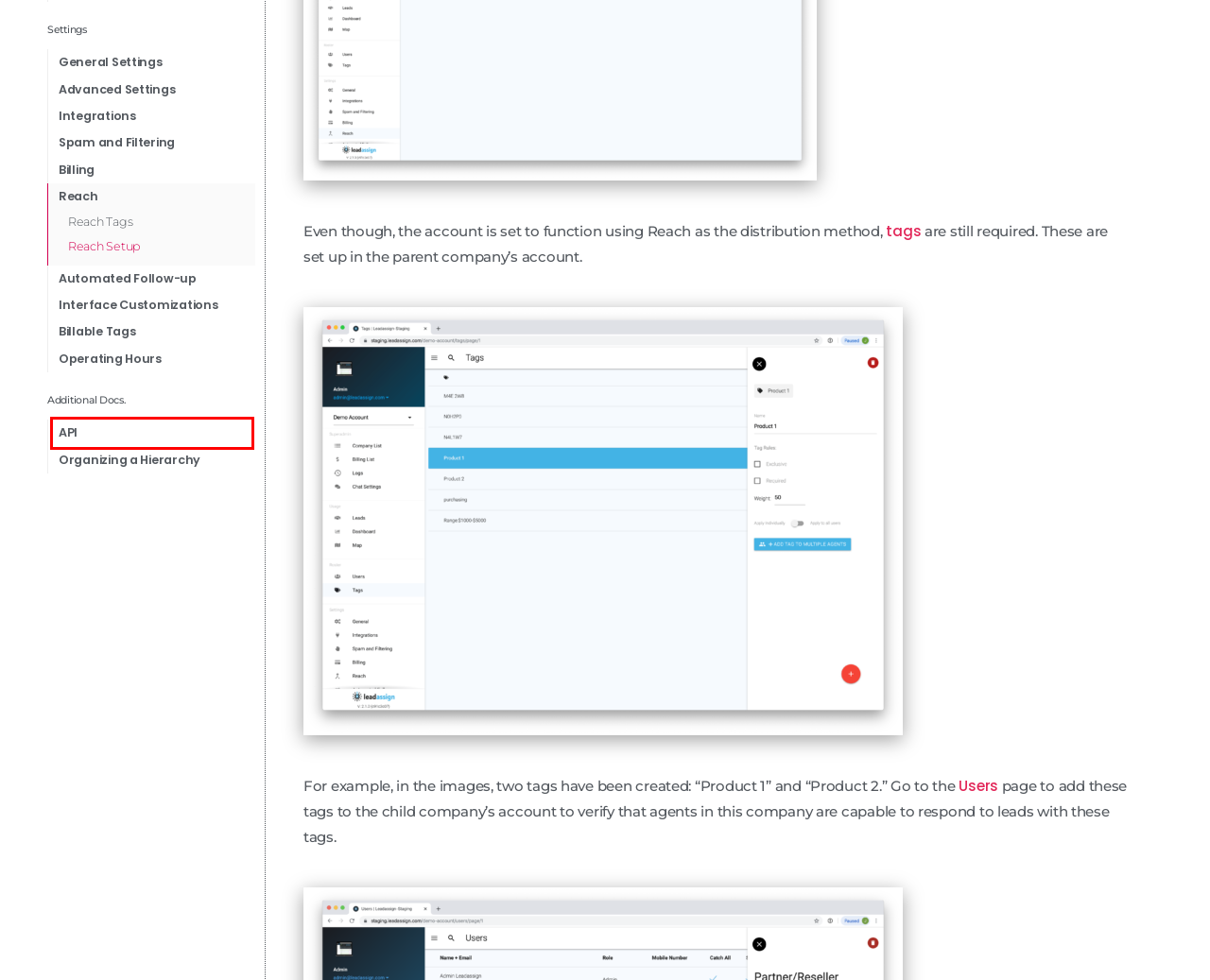You are provided with a screenshot of a webpage where a red rectangle bounding box surrounds an element. Choose the description that best matches the new webpage after clicking the element in the red bounding box. Here are the choices:
A. Billing – Leadassign Docs.
B. General Settings – Leadassign Docs.
C. Billable Tags – Leadassign Docs.
D. Spam and Filtering – Leadassign Docs.
E. Reach Tags – Leadassign Docs.
F. Operating Hours – Leadassign Docs.
G. Getting Started With Your API
H. Reach – Leadassign Docs.

G